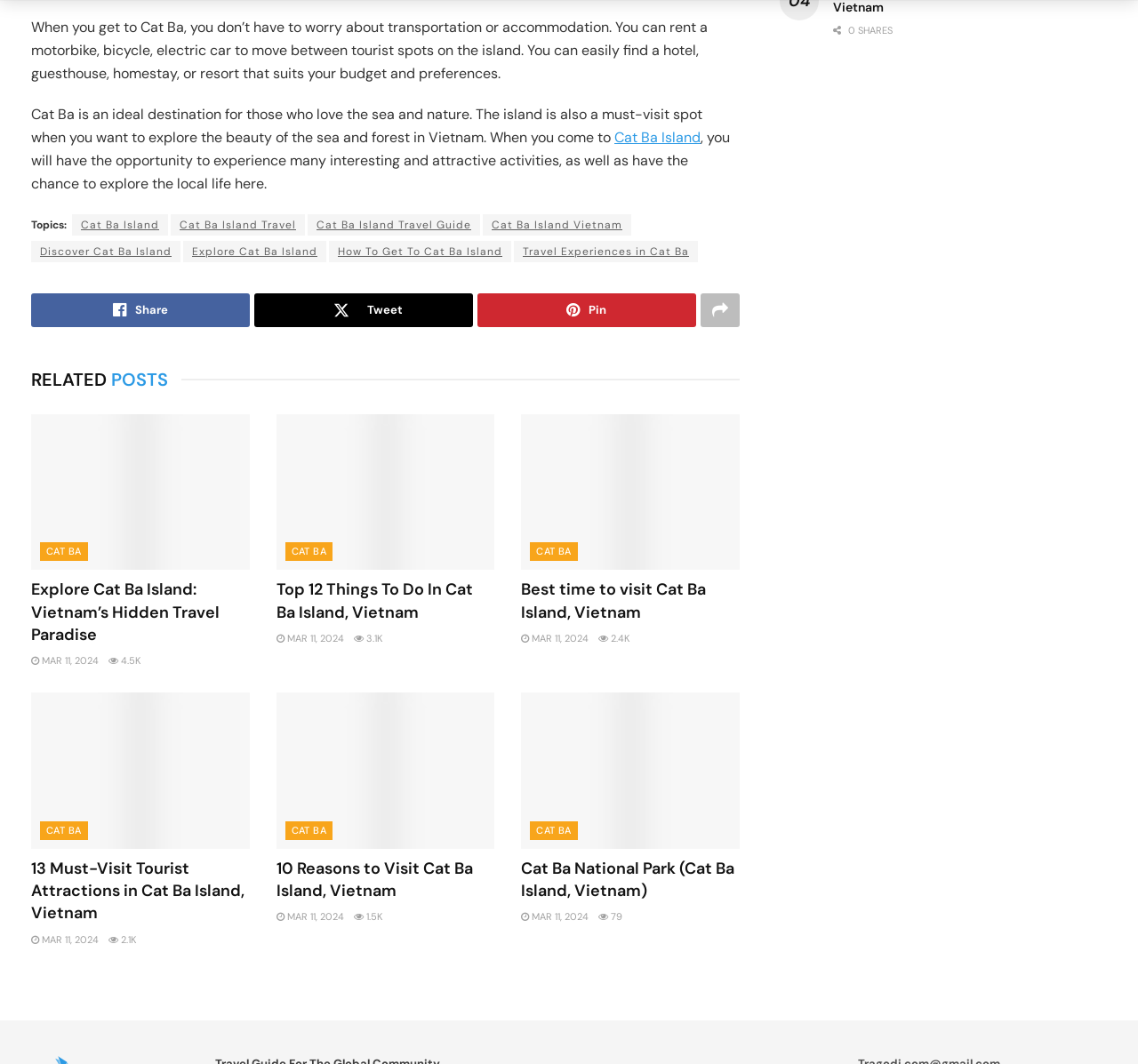Determine the bounding box coordinates for the clickable element required to fulfill the instruction: "Click on November 2023". Provide the coordinates as four float numbers between 0 and 1, i.e., [left, top, right, bottom].

None